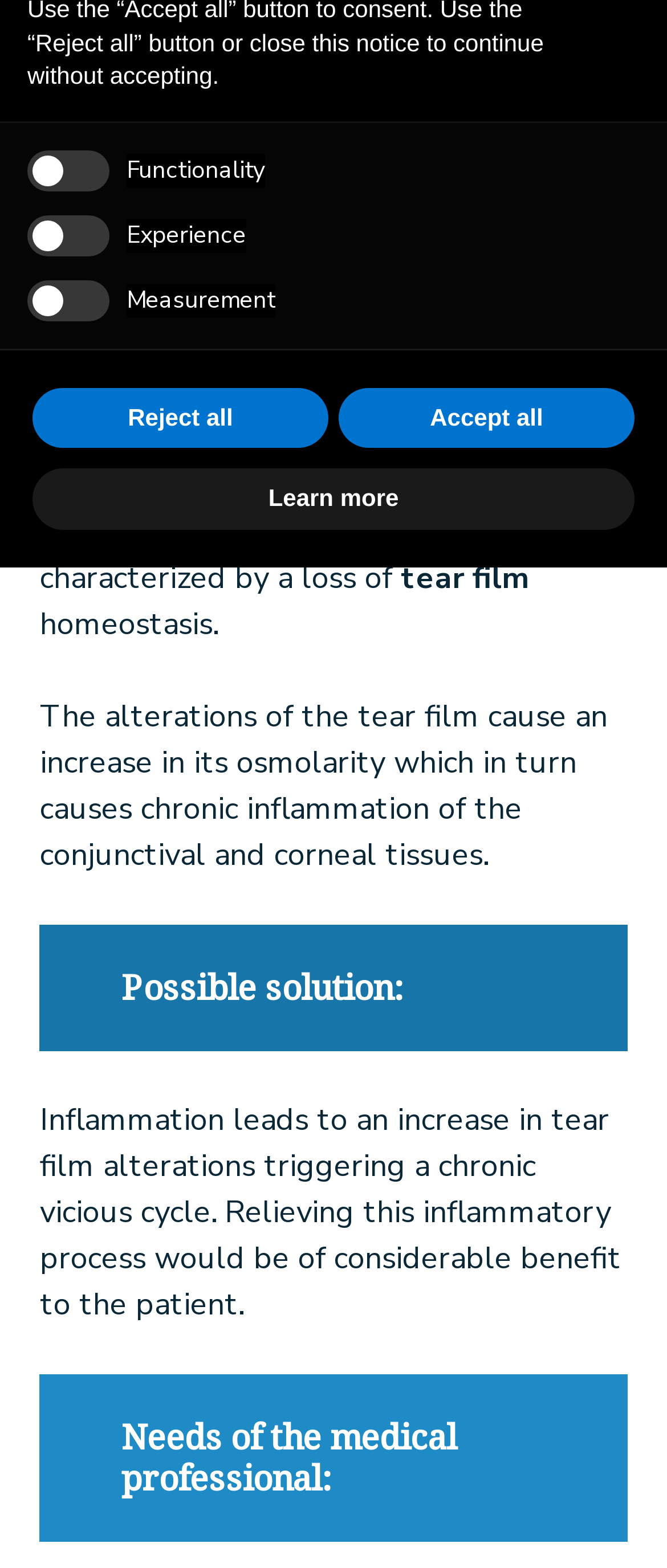Return the bounding box coordinates of the UI element that corresponds to this description: "Reject all". The coordinates must be given as four float numbers in the range of 0 and 1, [left, top, right, bottom].

[0.049, 0.247, 0.492, 0.286]